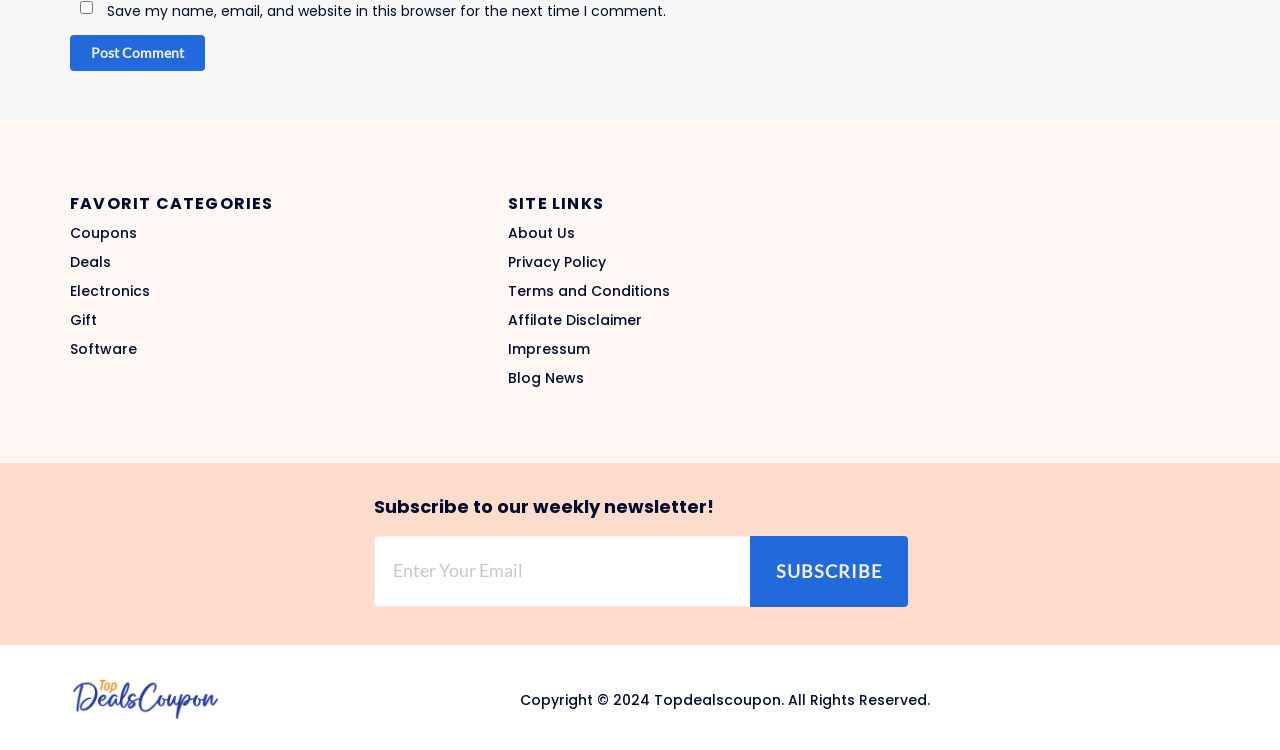Using the provided description: "name="Password" placeholder="Password"", find the bounding box coordinates of the corresponding UI element. The output should be four float numbers between 0 and 1, in the format [left, top, right, bottom].

None